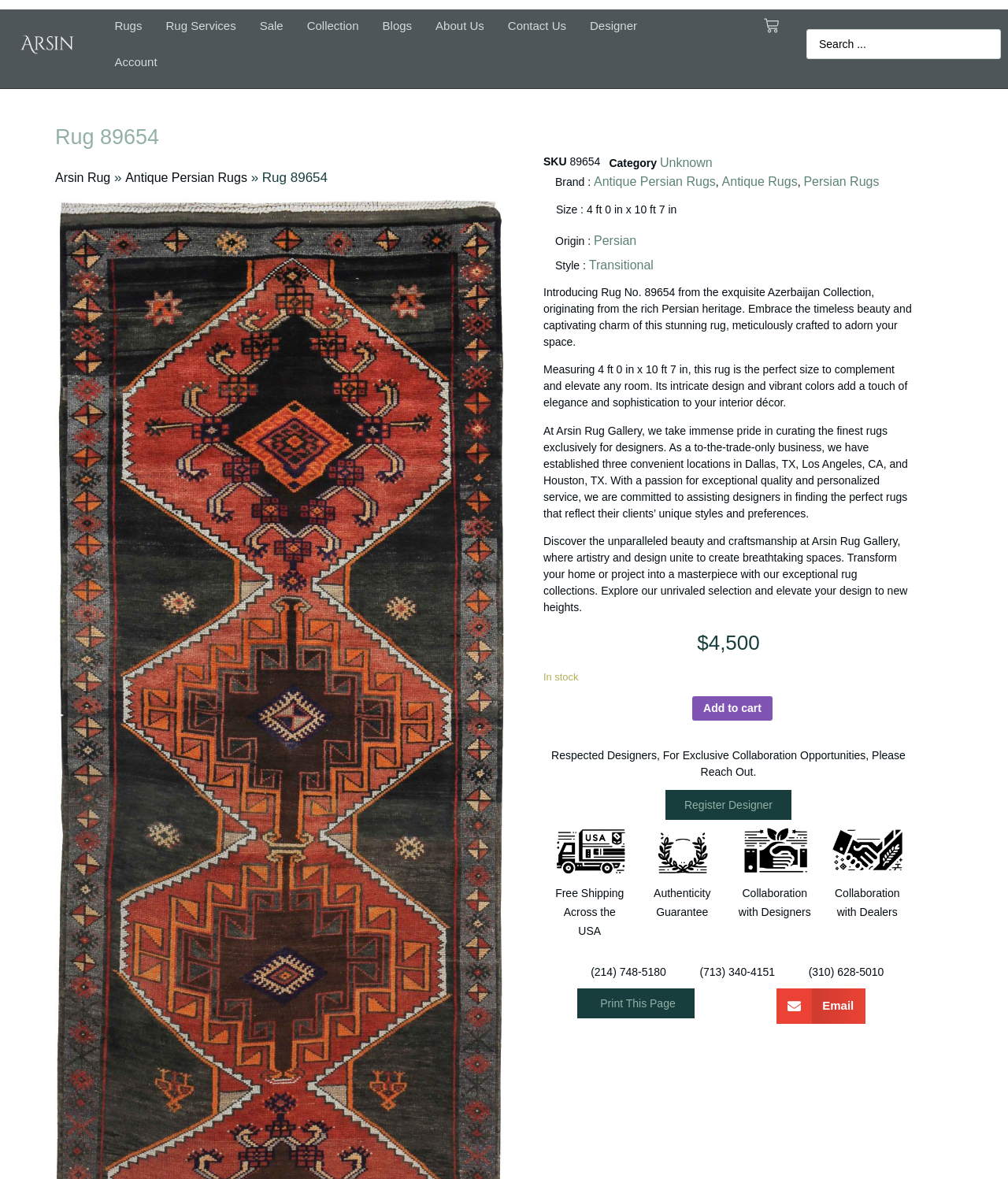Find the bounding box coordinates corresponding to the UI element with the description: "$0 0 Cart". The coordinates should be formatted as [left, top, right, bottom], with values as floats between 0 and 1.

[0.738, 0.007, 0.792, 0.039]